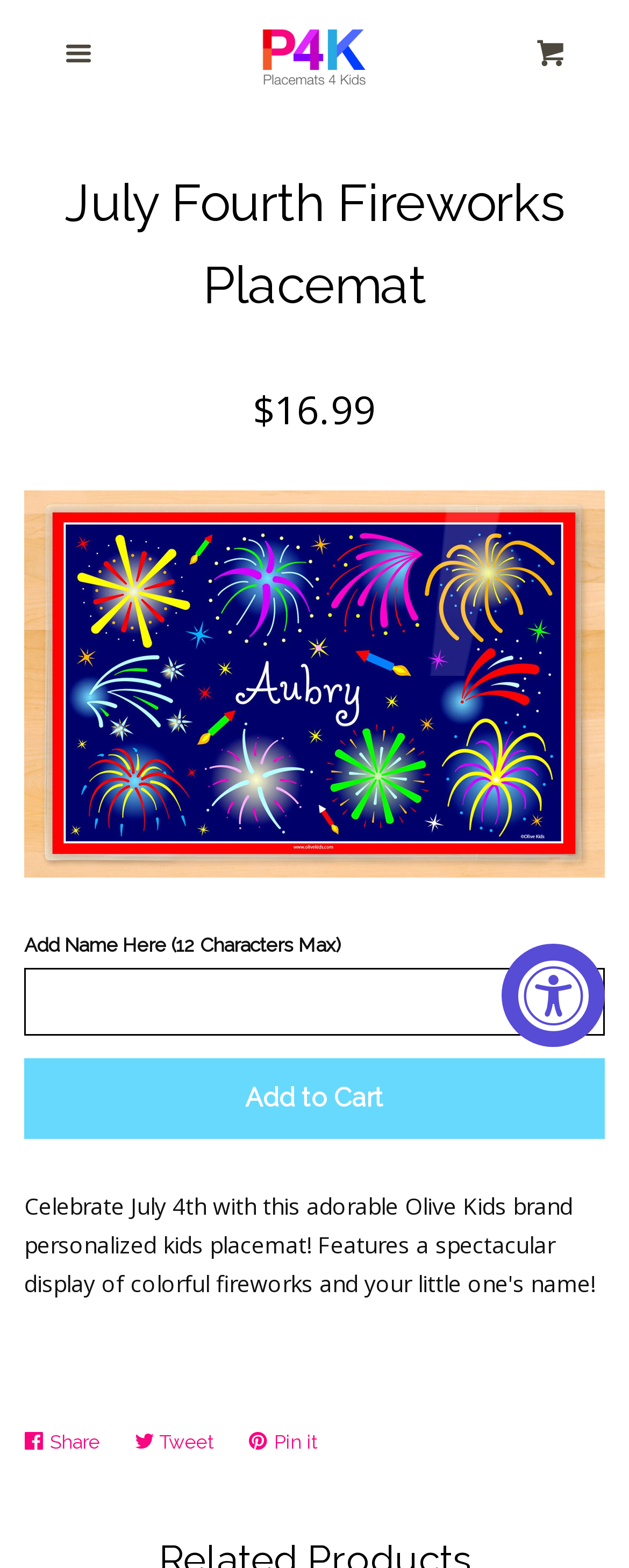Please specify the bounding box coordinates of the clickable region necessary for completing the following instruction: "Add the placemat to the Cart". The coordinates must consist of four float numbers between 0 and 1, i.e., [left, top, right, bottom].

[0.038, 0.675, 0.962, 0.727]